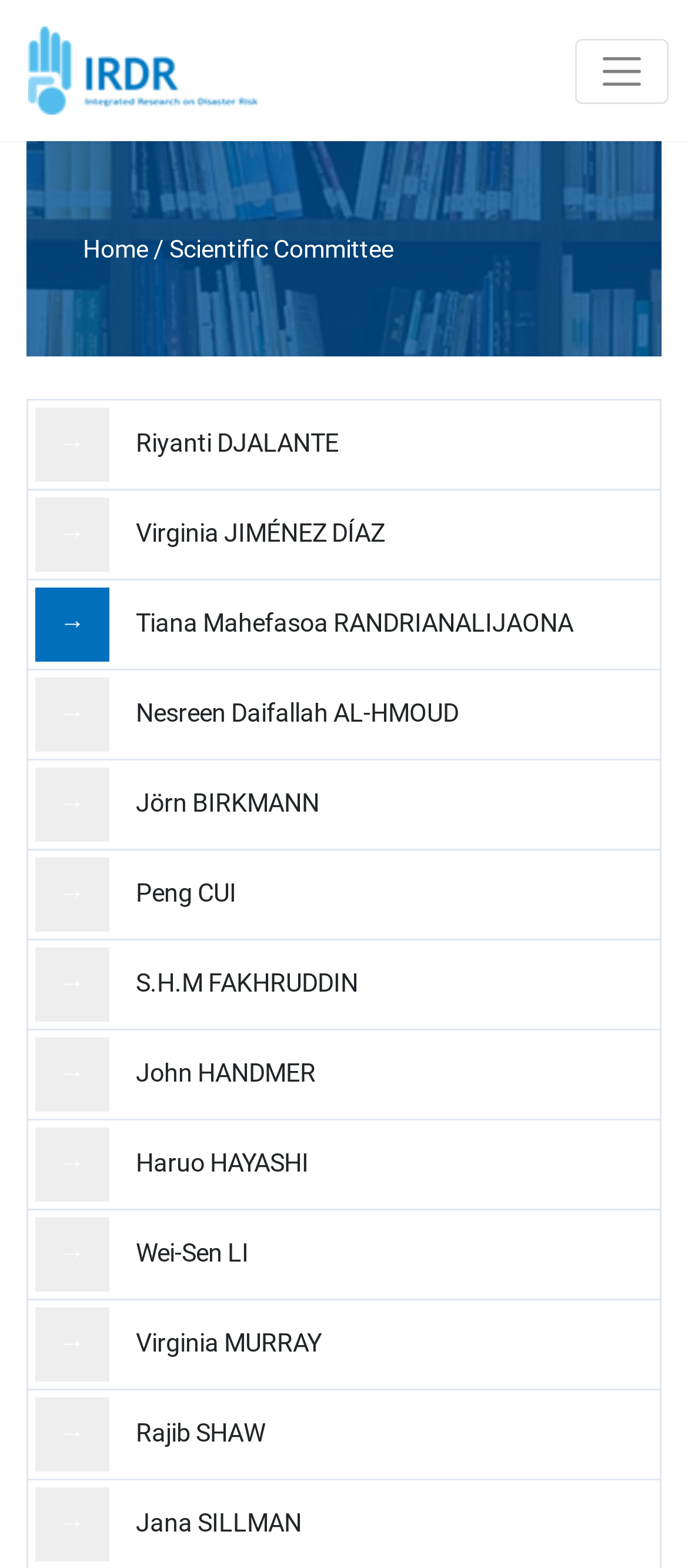How many characters are in the link '→ Peng CUI'?
Based on the image, provide a one-word or brief-phrase response.

7